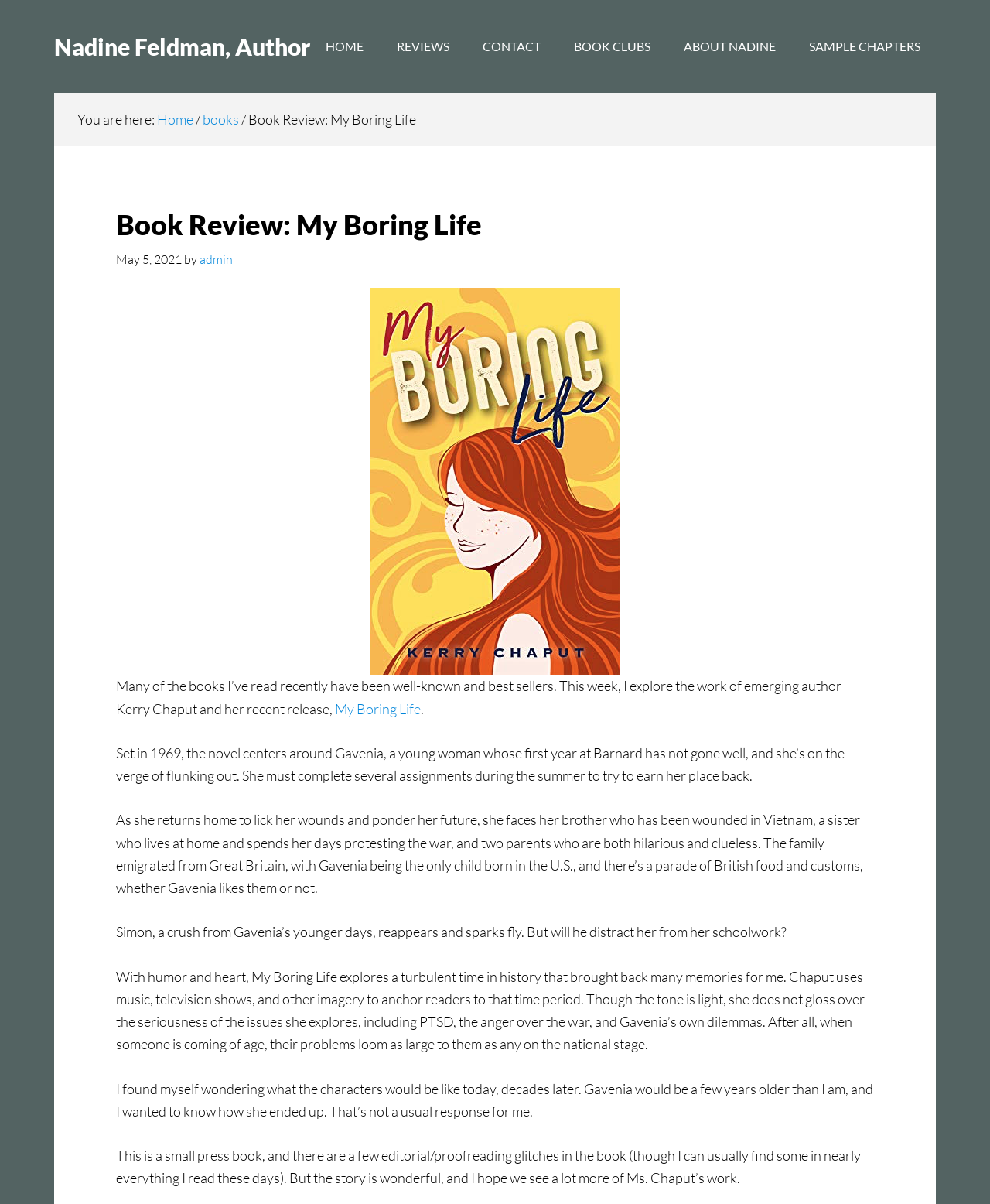What is the date of the book review?
Please provide a single word or phrase as your answer based on the screenshot.

May 5, 2021